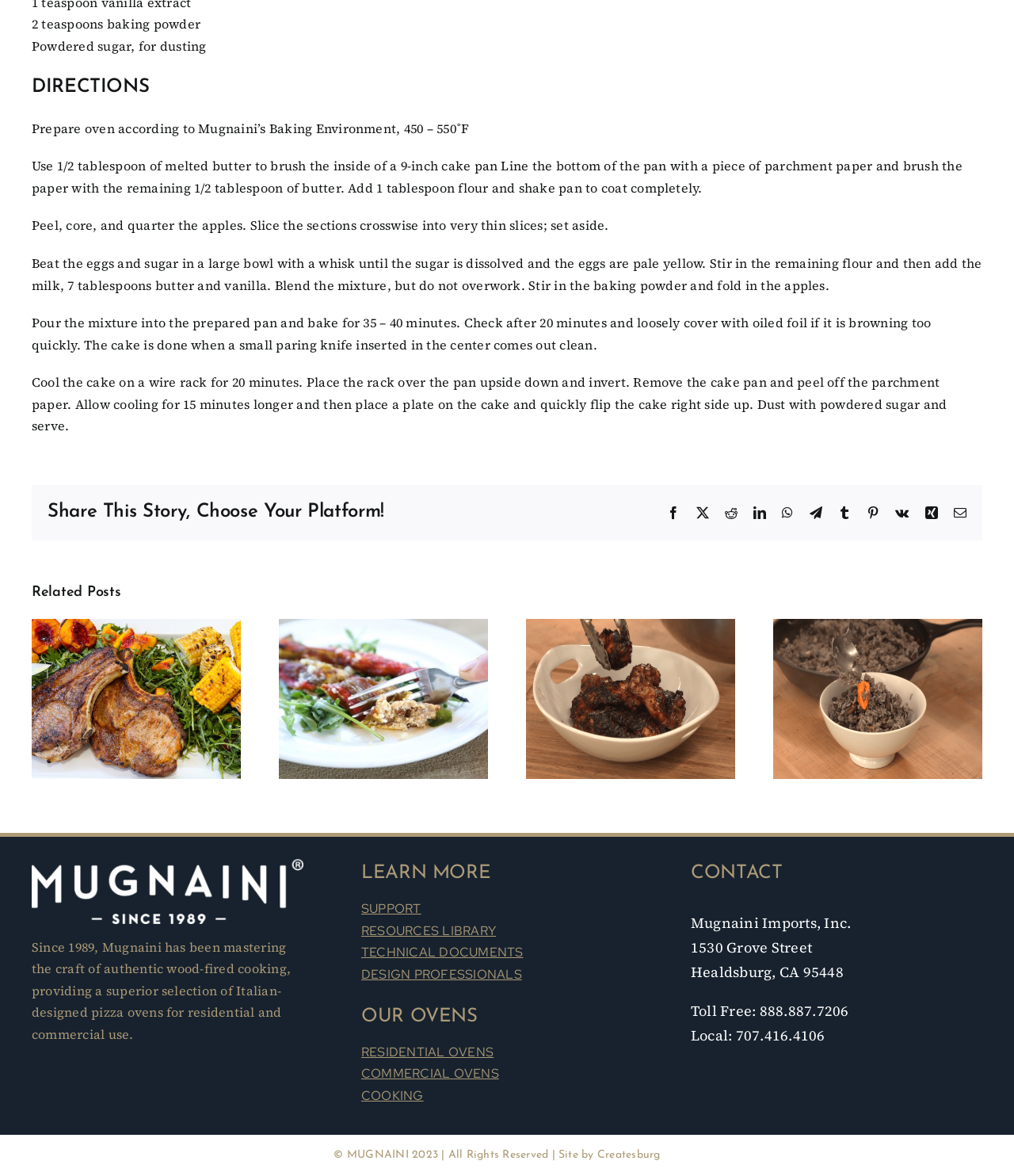How many tablespoons of butter are used in the recipe?
Please utilize the information in the image to give a detailed response to the question.

The recipe calls for 1/2 tablespoon of melted butter to brush the inside of the cake pan, and an additional 1 tablespoon of butter to be added to the mixture.